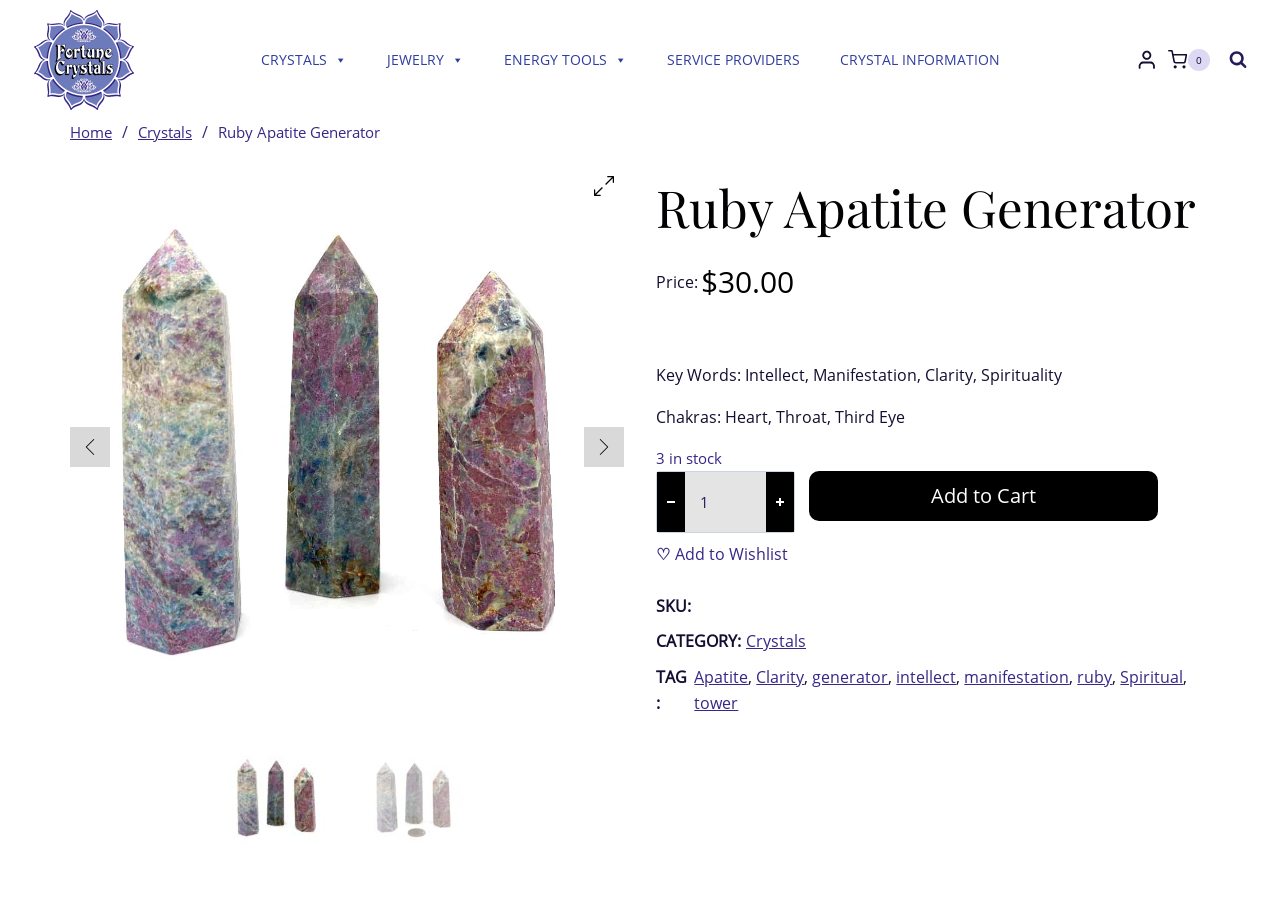Use a single word or phrase to answer this question: 
How many Ruby Apatite Generators are in stock?

3